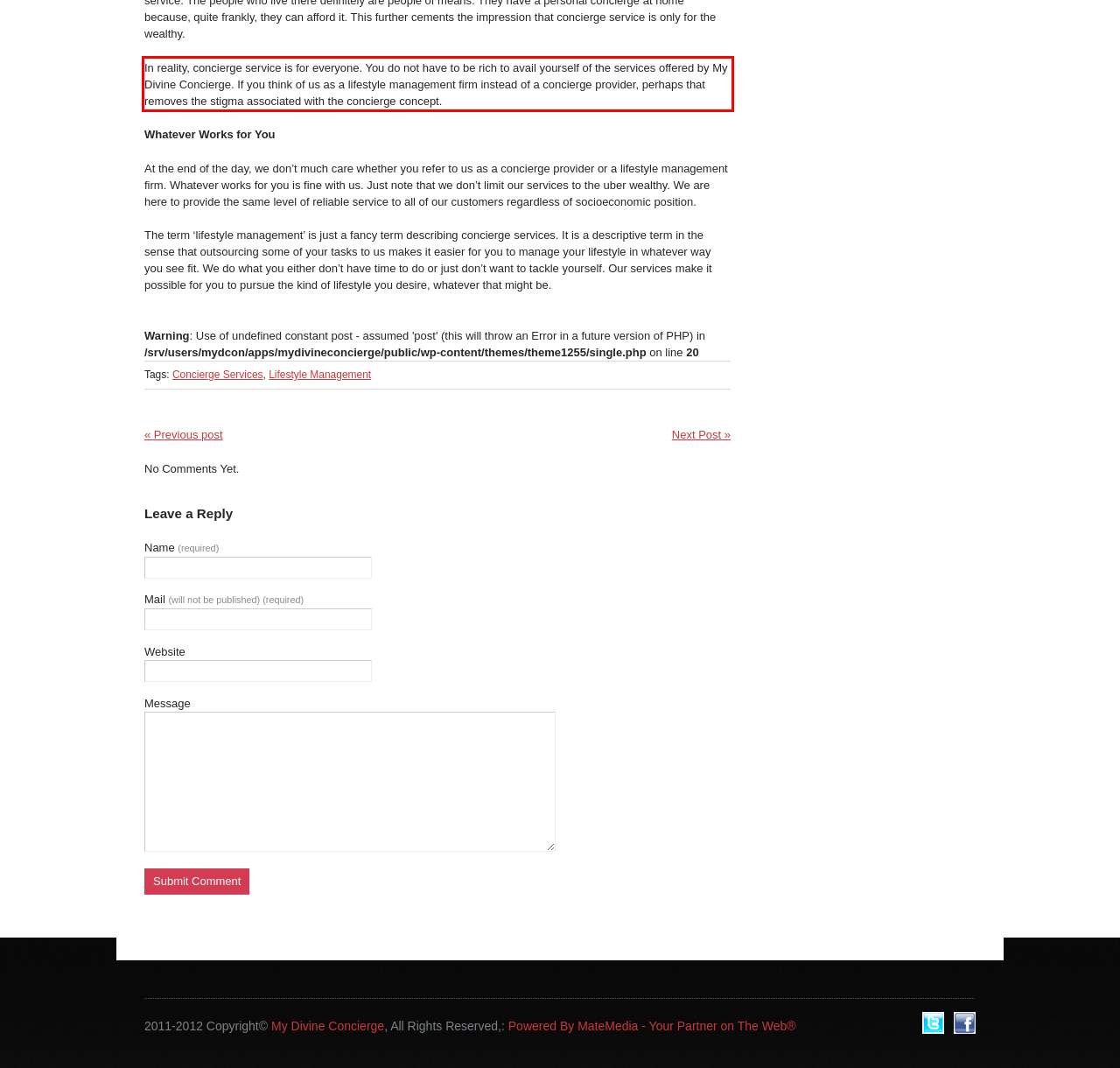Within the provided webpage screenshot, find the red rectangle bounding box and perform OCR to obtain the text content.

In reality, concierge service is for everyone. You do not have to be rich to avail yourself of the services offered by My Divine Concierge. If you think of us as a lifestyle management firm instead of a concierge provider, perhaps that removes the stigma associated with the concierge concept.